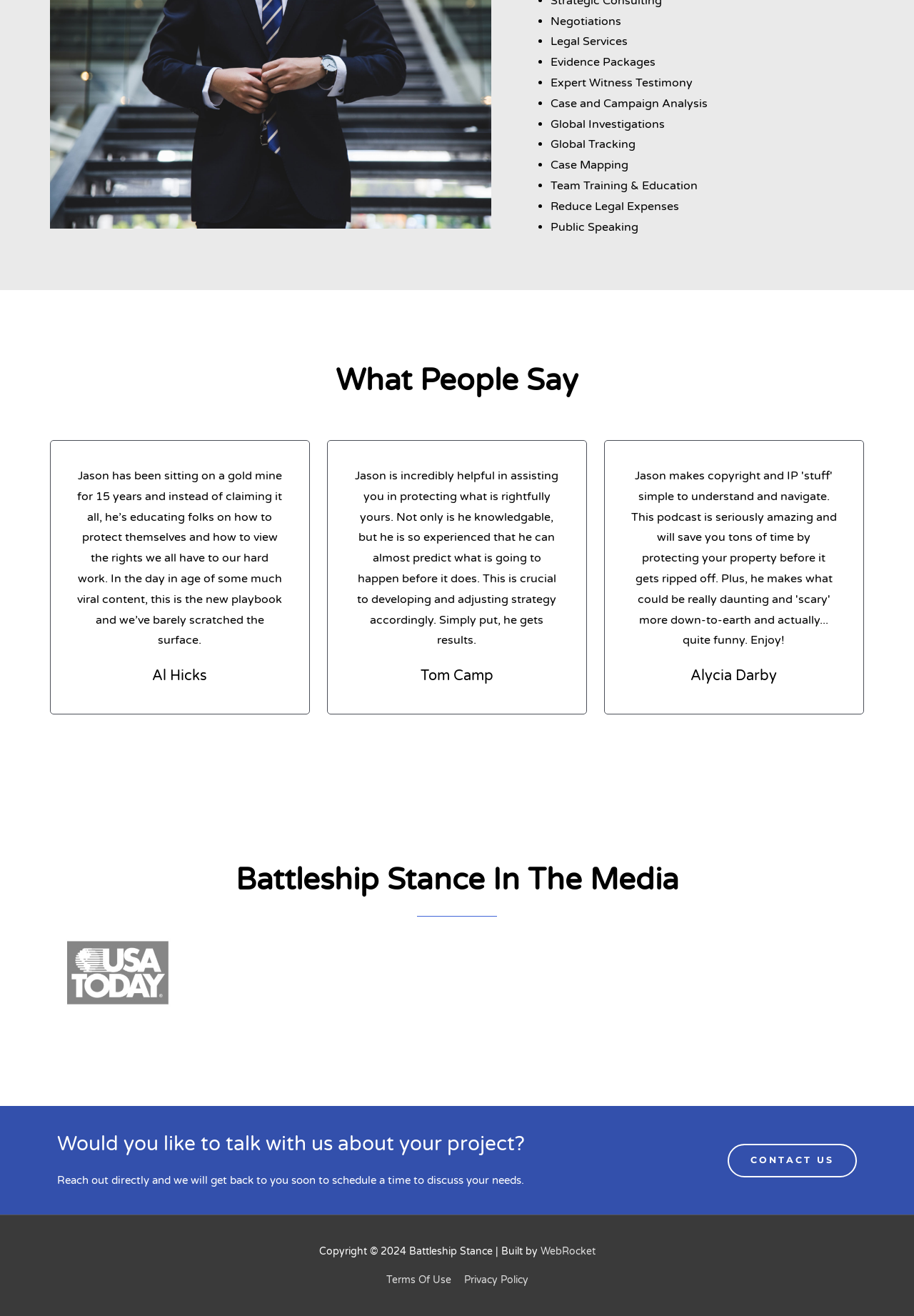Identify the bounding box for the UI element that is described as follows: "Privacy Policy".

[0.502, 0.968, 0.578, 0.977]